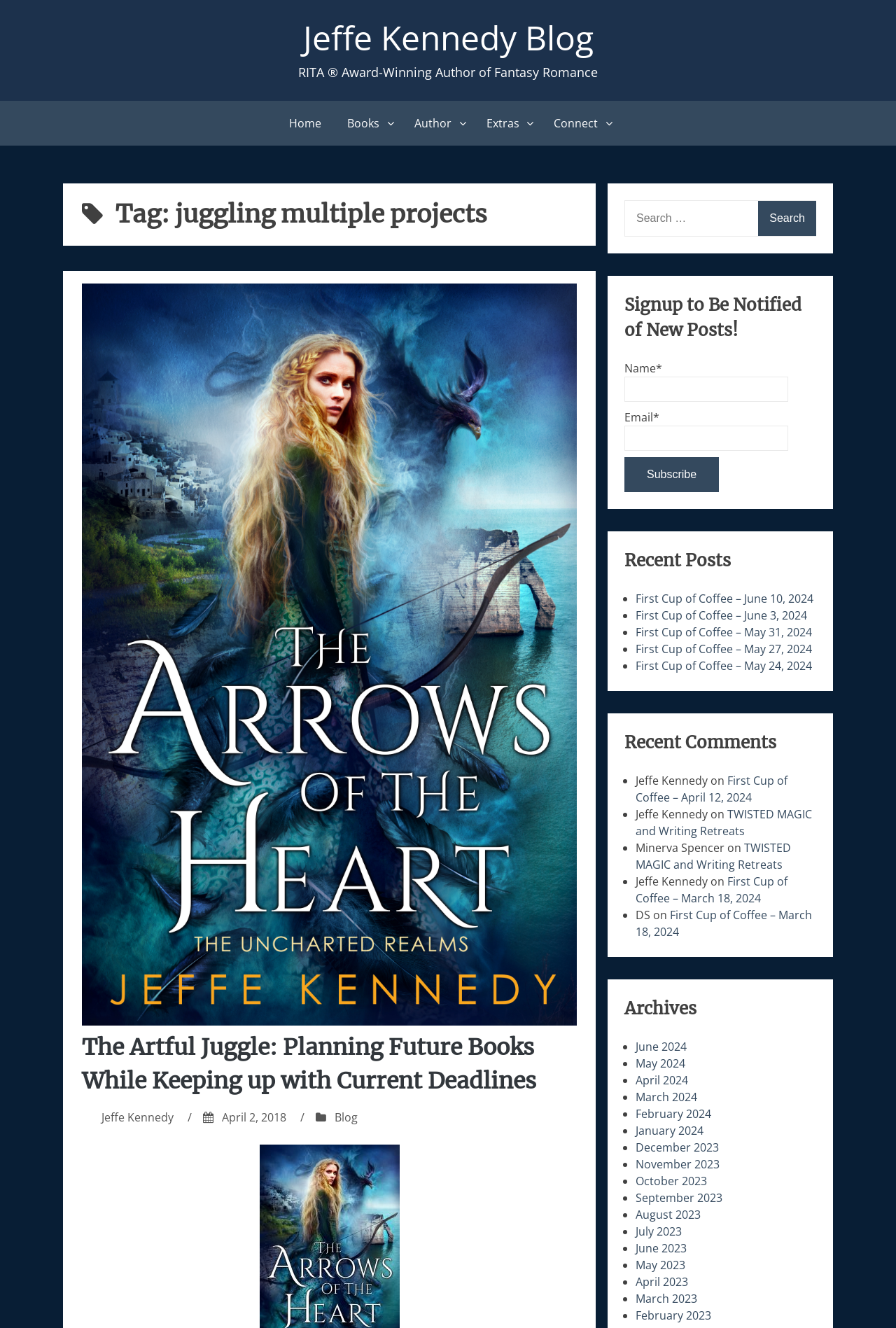Pinpoint the bounding box coordinates for the area that should be clicked to perform the following instruction: "Search for something".

[0.697, 0.151, 0.911, 0.178]